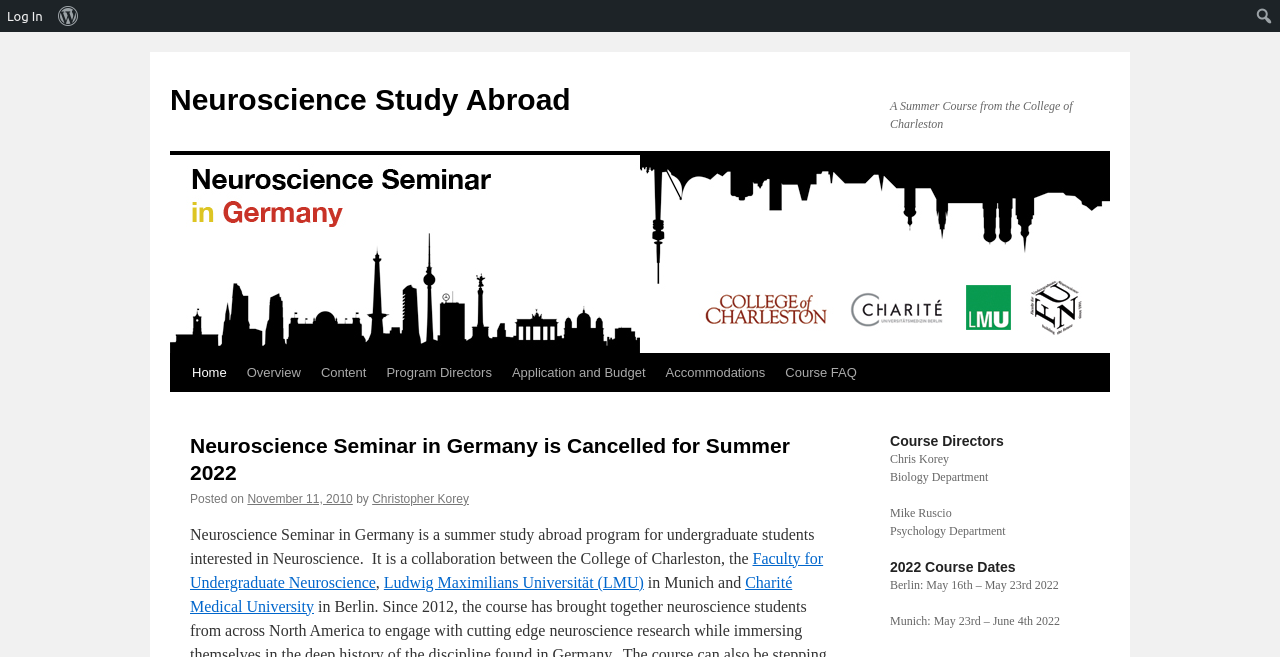Kindly determine the bounding box coordinates of the area that needs to be clicked to fulfill this instruction: "log in".

[0.0, 0.0, 0.04, 0.049]